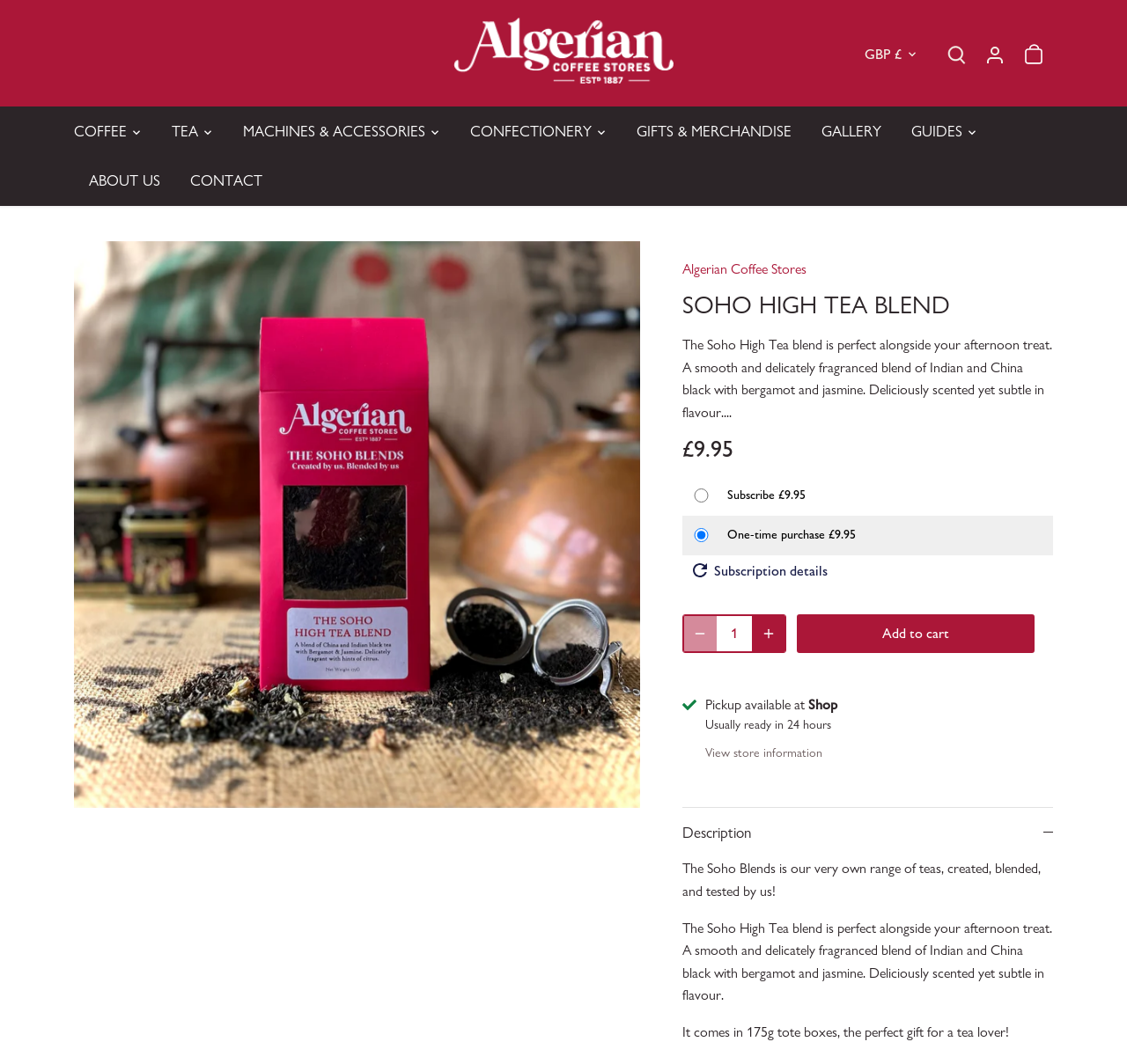Give a succinct answer to this question in a single word or phrase: 
What is the name of the tea blend?

Soho High Tea